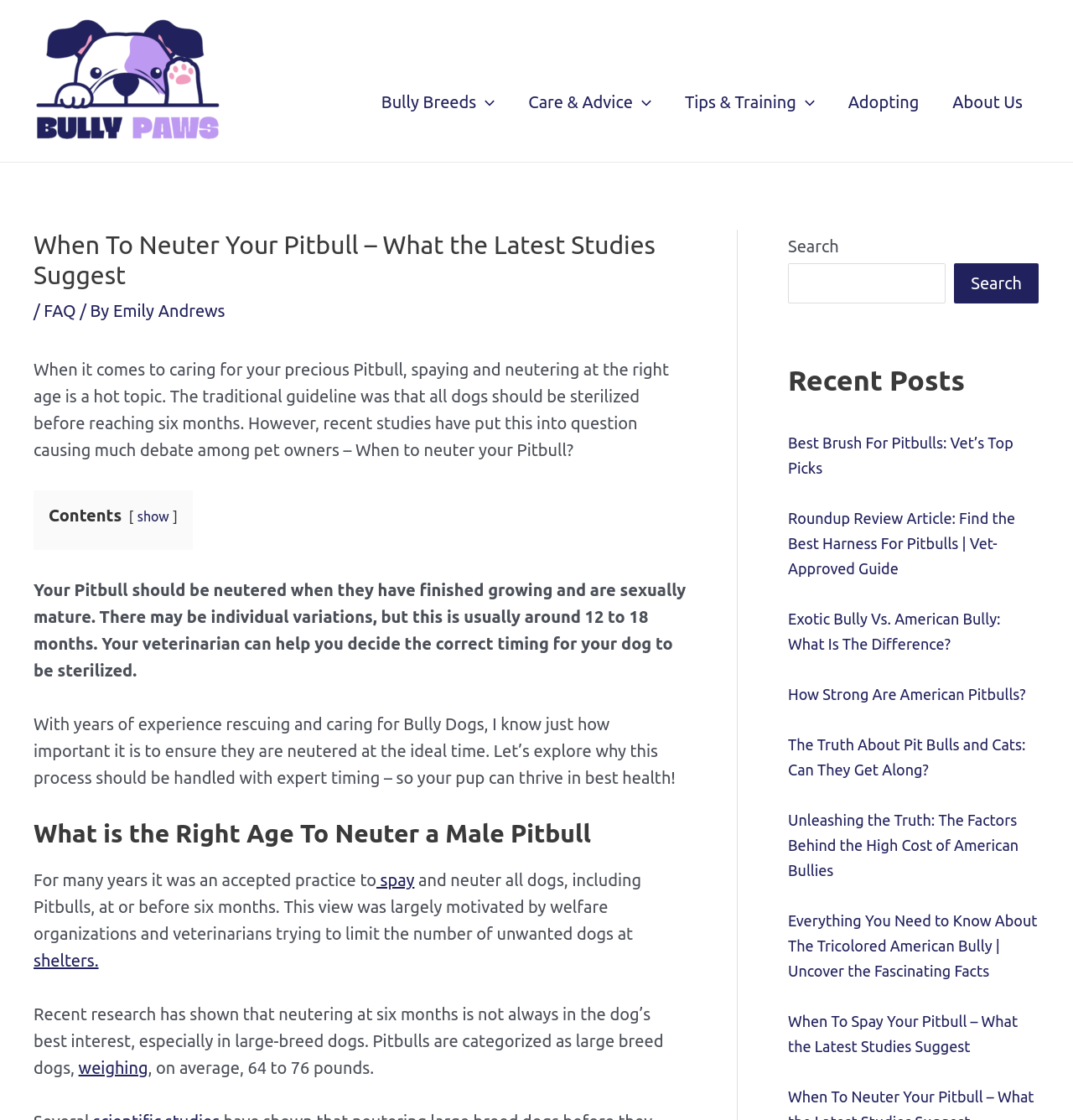Refer to the image and provide an in-depth answer to the question:
What is the recommended age to neuter a Pitbull?

According to the article, the recommended age to neuter a Pitbull is when they have finished growing and are sexually mature, which is usually around 12 to 18 months. This information can be found in the article section of the webpage.